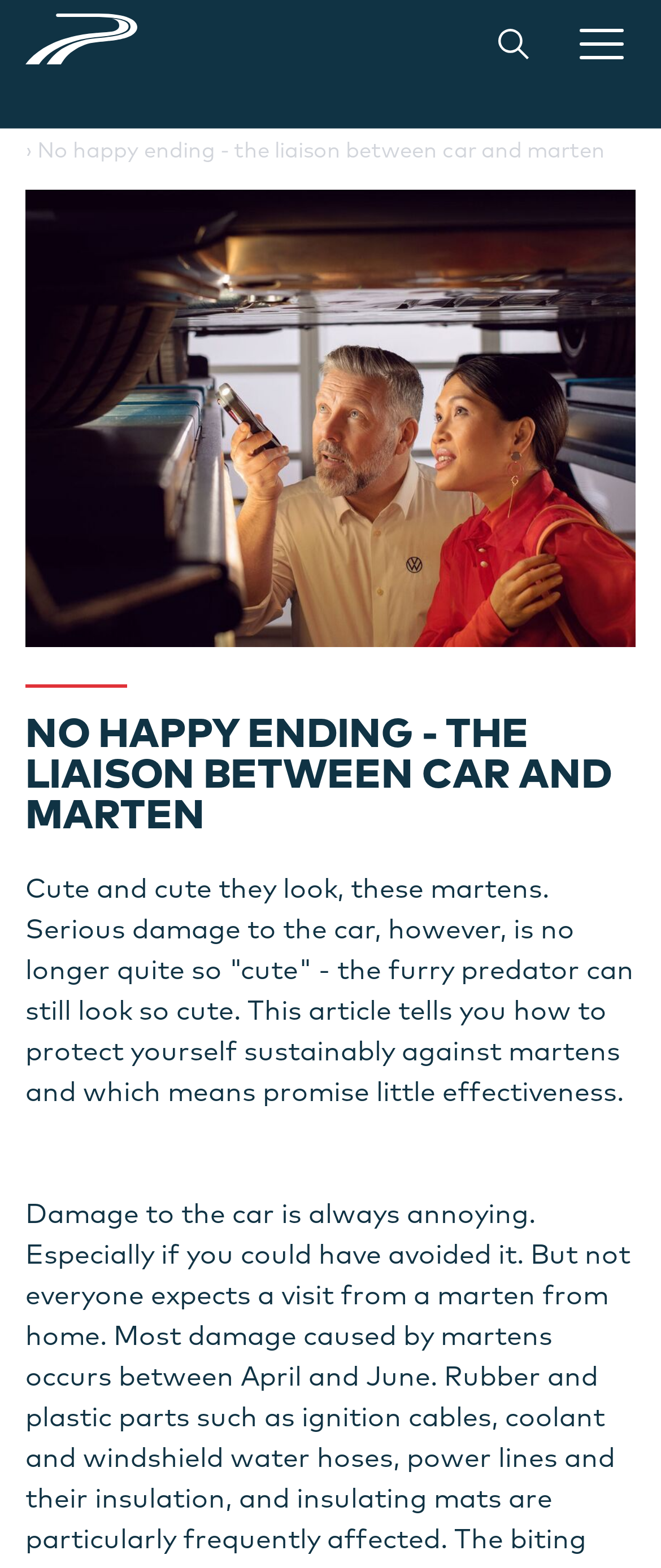Provide your answer in a single word or phrase: 
What is the main topic of this article?

Martens and car damage